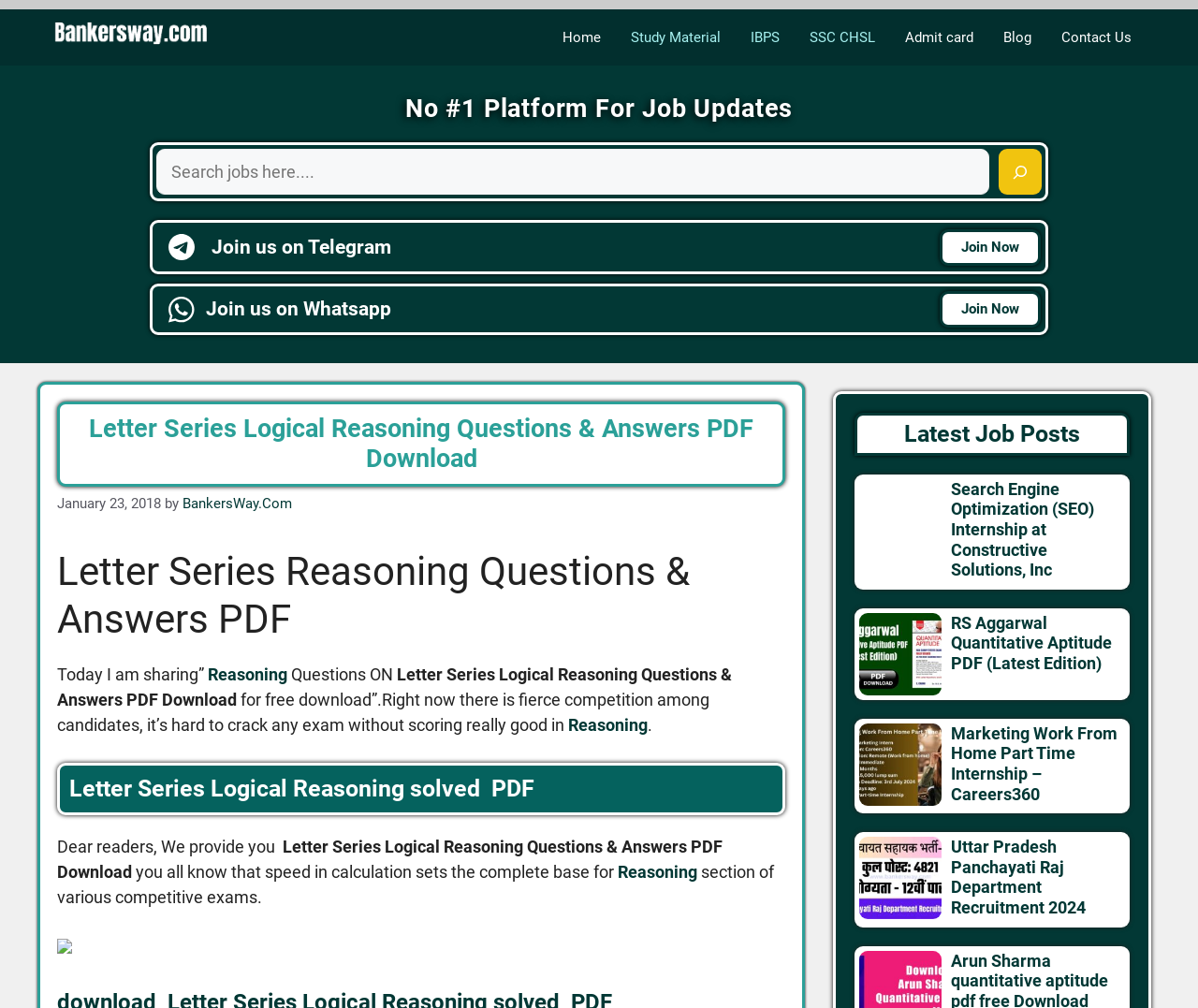Locate the bounding box coordinates of the clickable element to fulfill the following instruction: "Click on Home". Provide the coordinates as four float numbers between 0 and 1 in the format [left, top, right, bottom].

[0.457, 0.009, 0.514, 0.065]